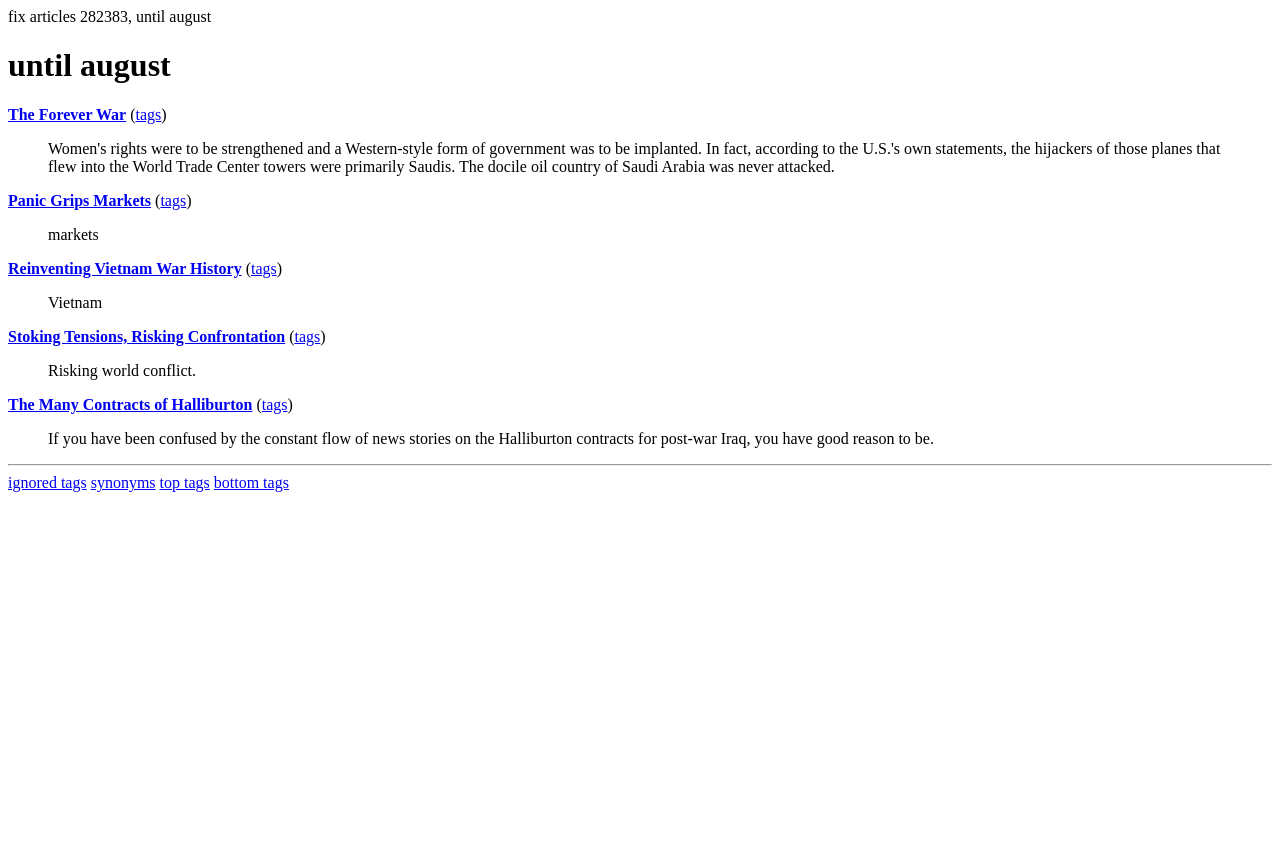Please pinpoint the bounding box coordinates for the region I should click to adhere to this instruction: "click on the link 'The Forever War'".

[0.006, 0.126, 0.099, 0.146]